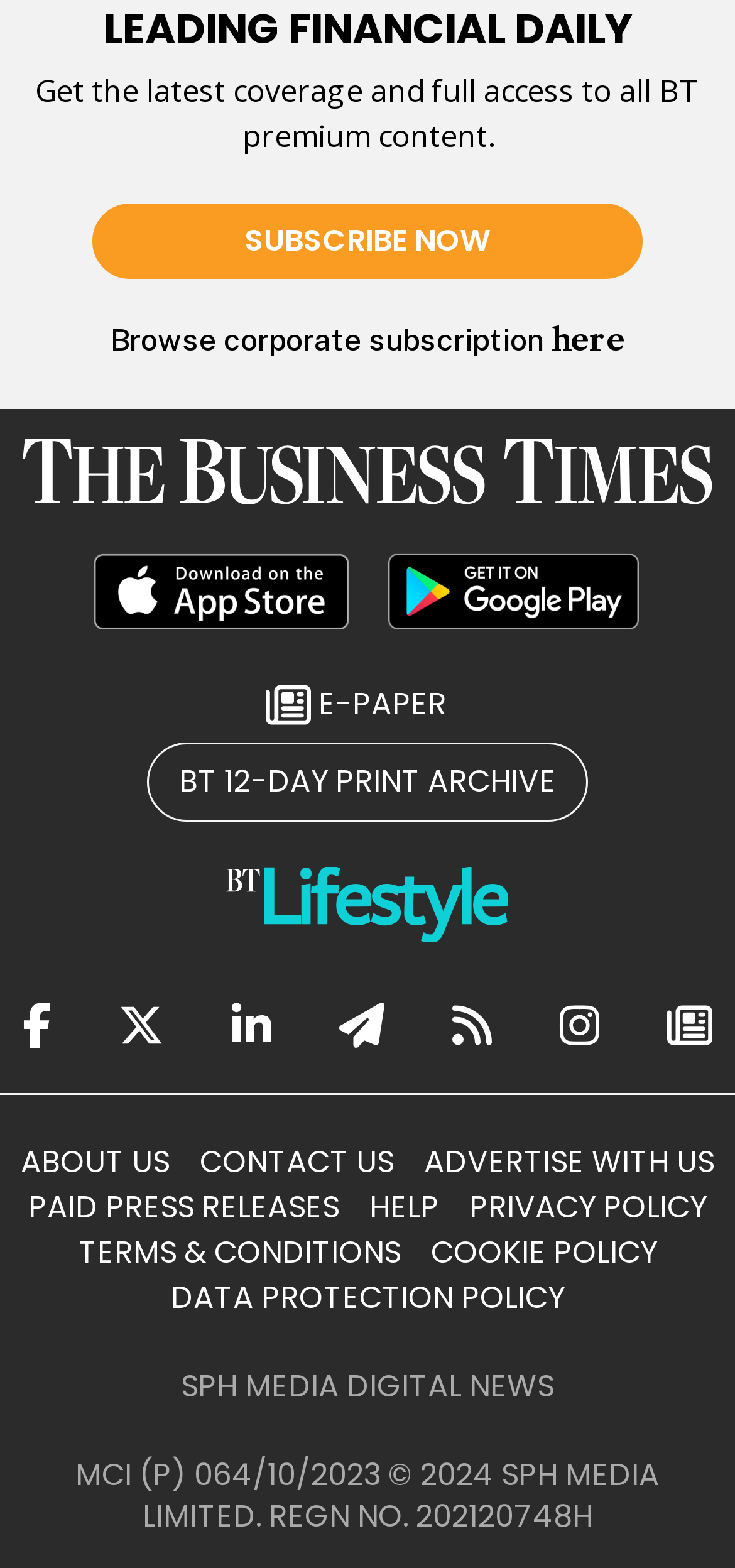Pinpoint the bounding box coordinates of the clickable element needed to complete the instruction: "Share on Facebook". The coordinates should be provided as four float numbers between 0 and 1: [left, top, right, bottom].

[0.031, 0.63, 0.069, 0.678]